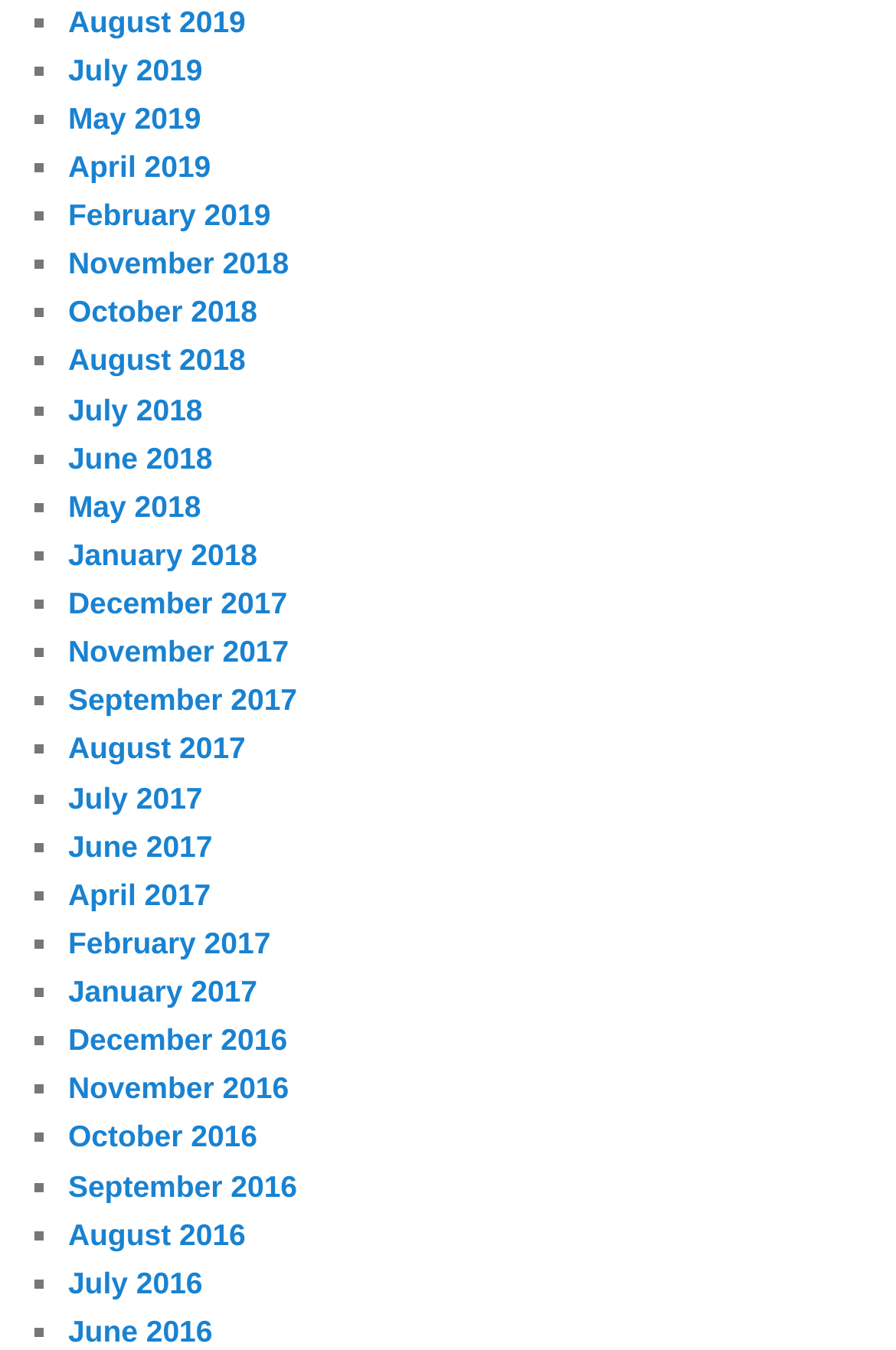Given the description "October 2018", provide the bounding box coordinates of the corresponding UI element.

[0.076, 0.218, 0.287, 0.244]